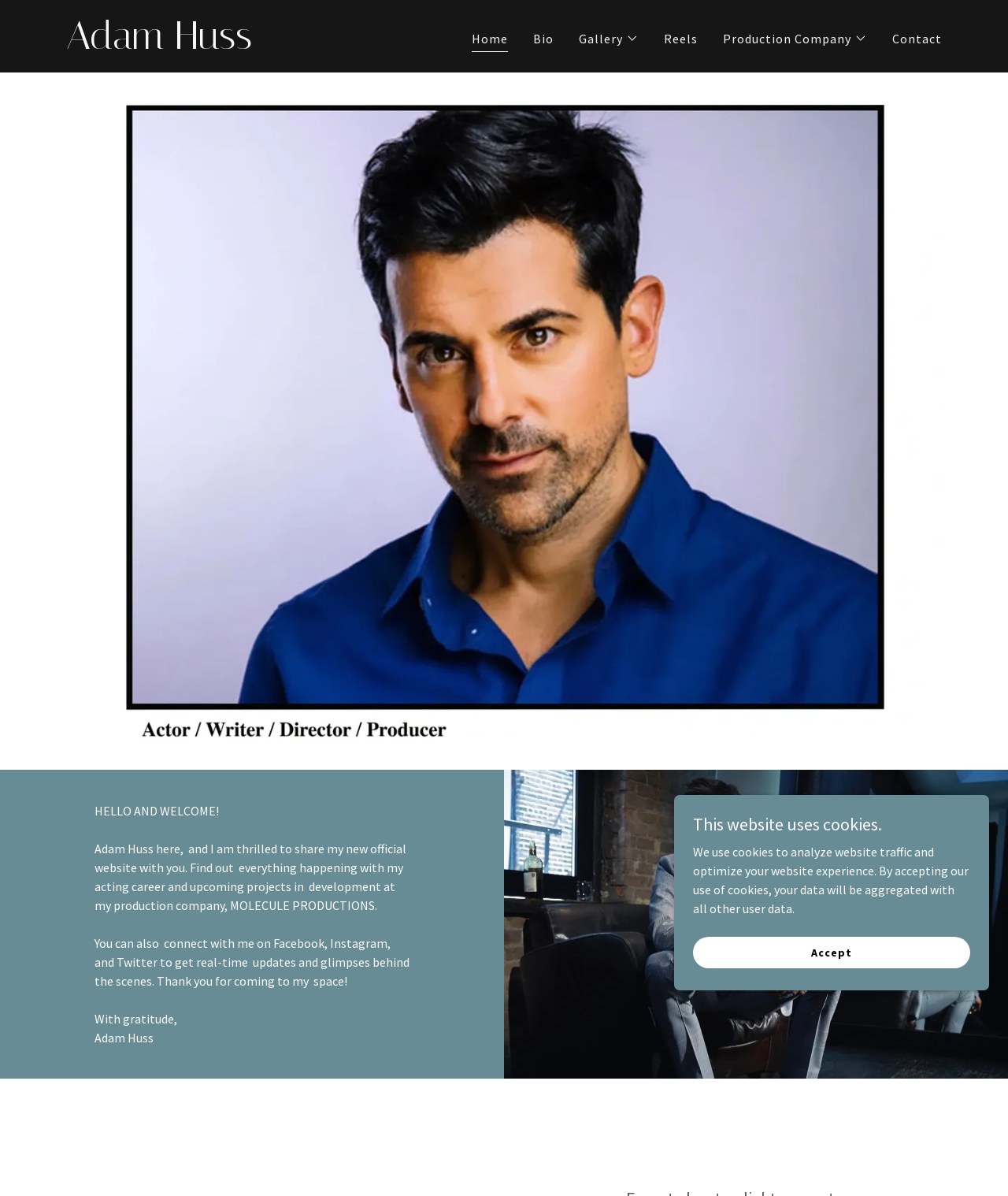Please provide the bounding box coordinates for the element that needs to be clicked to perform the following instruction: "click on the link 'Help'". The coordinates should be given as four float numbers between 0 and 1, i.e., [left, top, right, bottom].

None